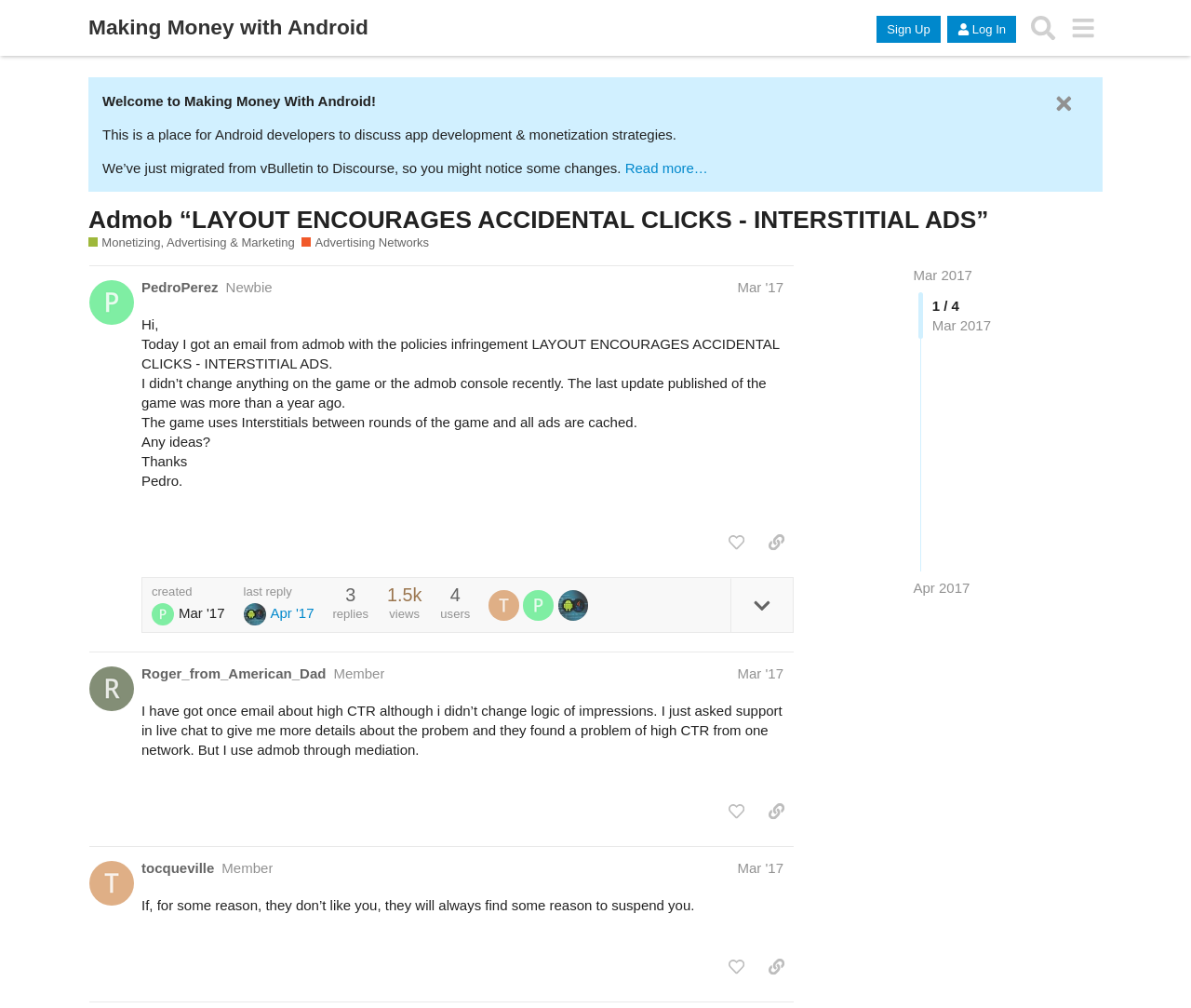From the webpage screenshot, identify the region described by PedroPerez. Provide the bounding box coordinates as (top-left x, top-left y, bottom-right x, bottom-right y), with each value being a floating point number between 0 and 1.

[0.119, 0.276, 0.183, 0.295]